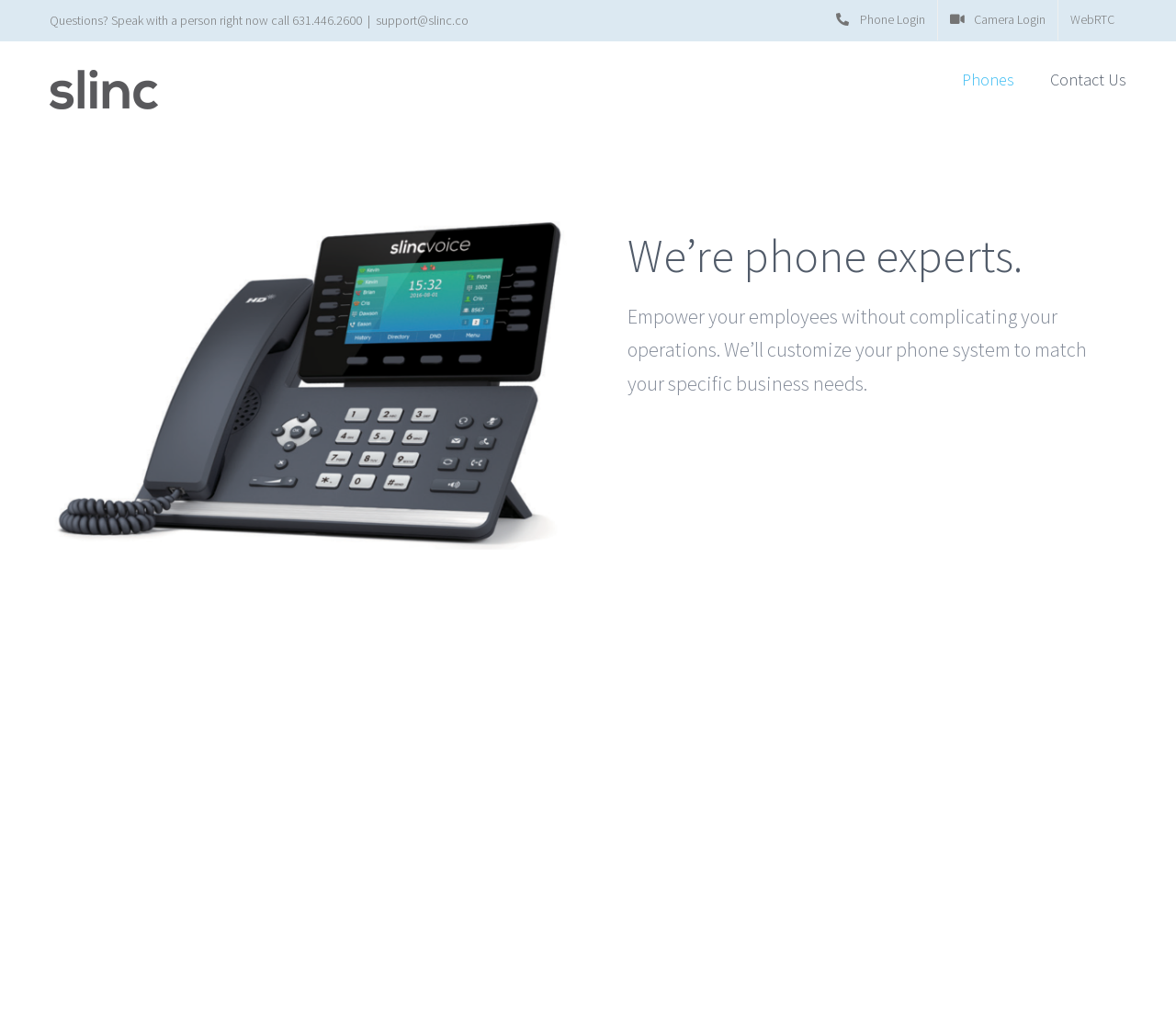Answer in one word or a short phrase: 
What is the purpose of the company's phone systems?

to empower employees